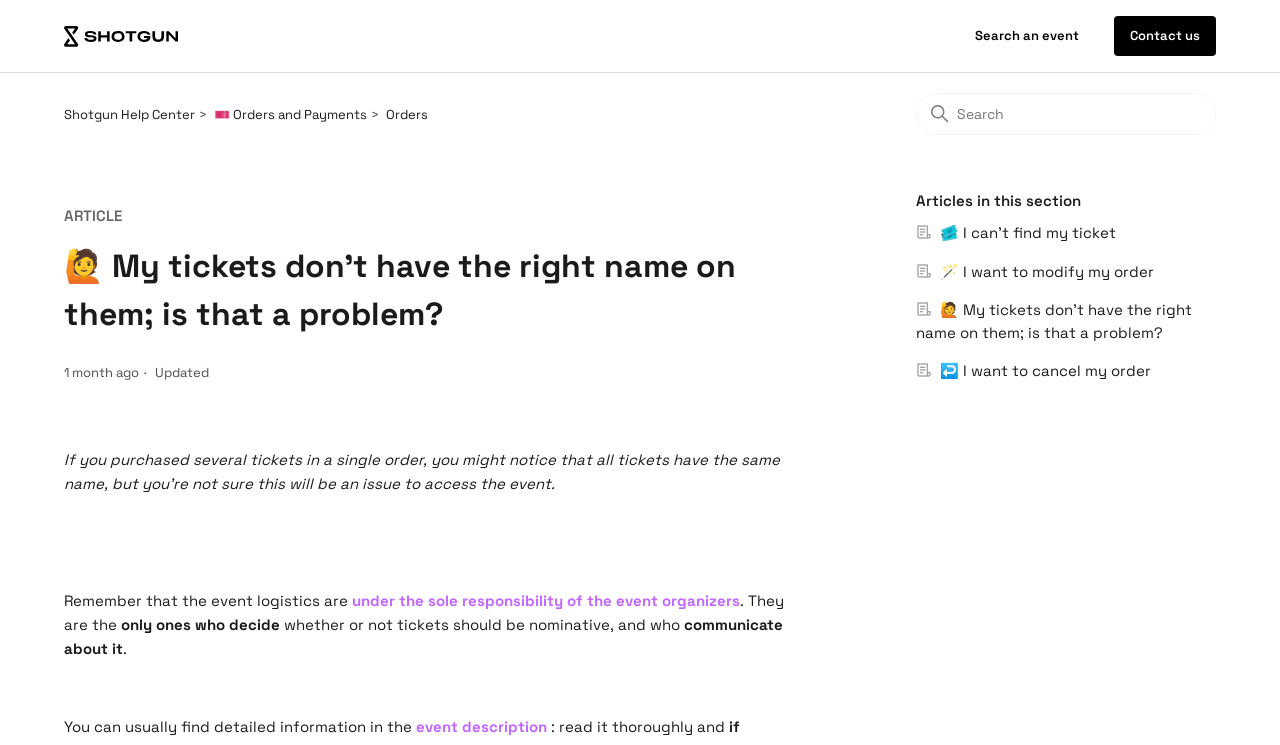Specify the bounding box coordinates of the area to click in order to follow the given instruction: "Read the article about I can’t find my ticket."

[0.716, 0.298, 0.95, 0.328]